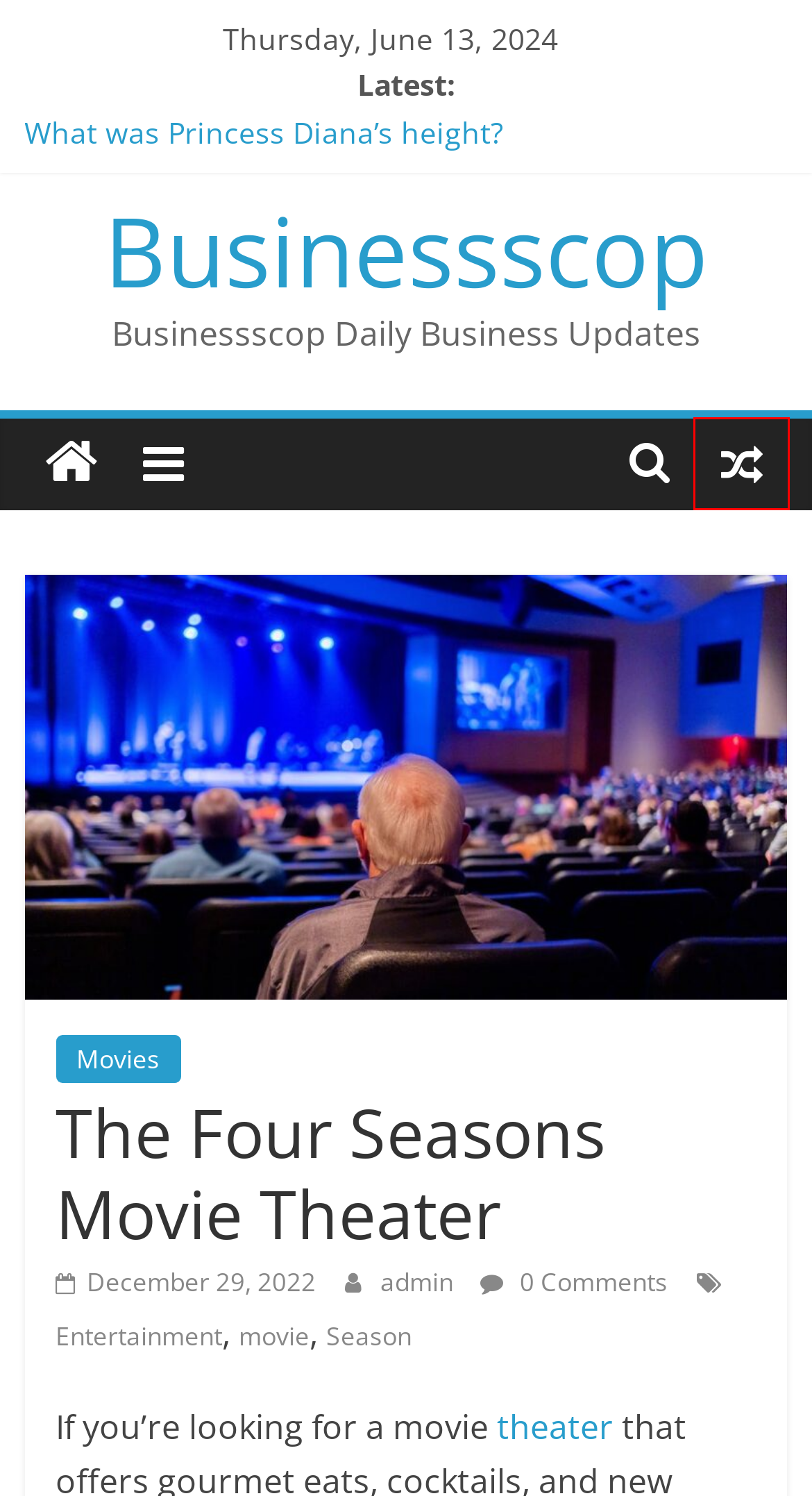After examining the screenshot of a webpage with a red bounding box, choose the most accurate webpage description that corresponds to the new page after clicking the element inside the red box. Here are the candidates:
A. Businessscop - Businessscop Daily Business Updates
B. movie - Businessscop
C. Movies - Businessscop
D. Season - Businessscop
E. Hunting Seasons in Maryland 2023 - Businessscop
F. admin - Businessscop
G. Move House Service Calgary - Businessscop
H. What was Princess Diana's height? - Businessscop

E